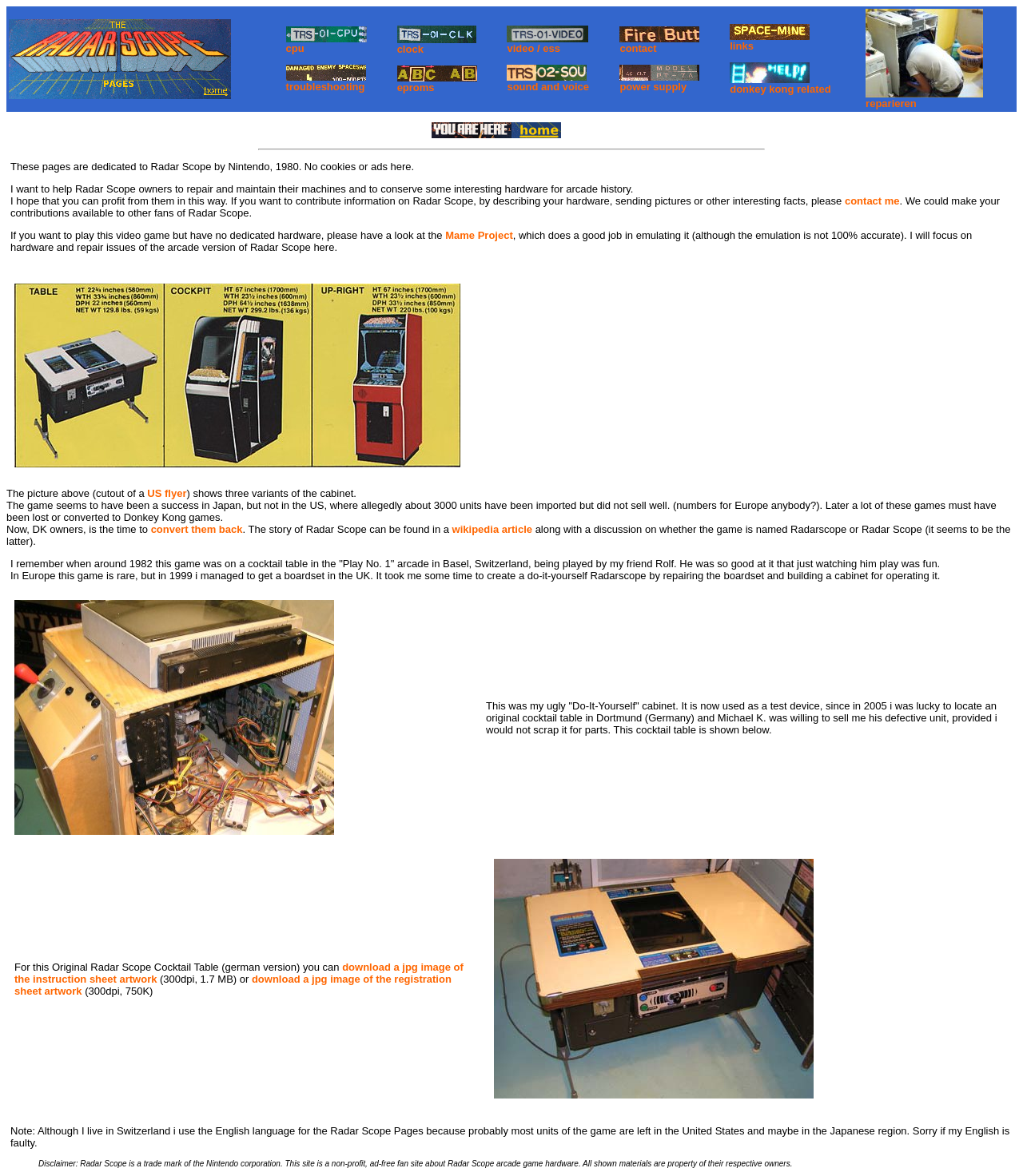Kindly determine the bounding box coordinates for the area that needs to be clicked to execute this instruction: "read about the Mame Project".

[0.435, 0.195, 0.501, 0.205]